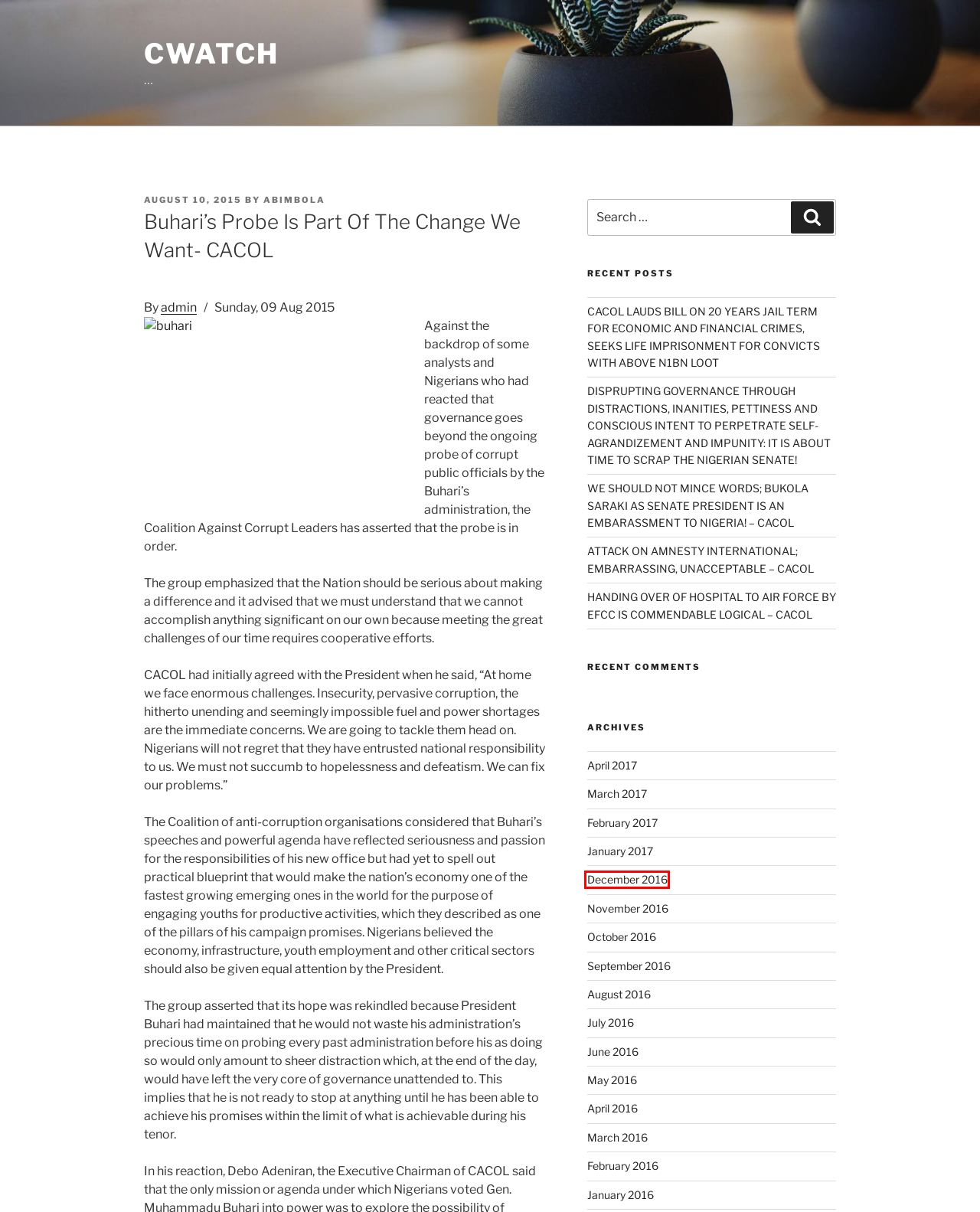You have a screenshot showing a webpage with a red bounding box around a UI element. Choose the webpage description that best matches the new page after clicking the highlighted element. Here are the options:
A. November 2016 – CWATCH
B. March 2017 – CWATCH
C. ATTACK ON AMNESTY INTERNATIONAL; EMBARRASSING, UNACCEPTABLE – CACOL – CWATCH
D. Abimbola – CWATCH
E. December 2016 – CWATCH
F. July 2016 – CWATCH
G. CWATCH – …
H. February 2016 – CWATCH

E